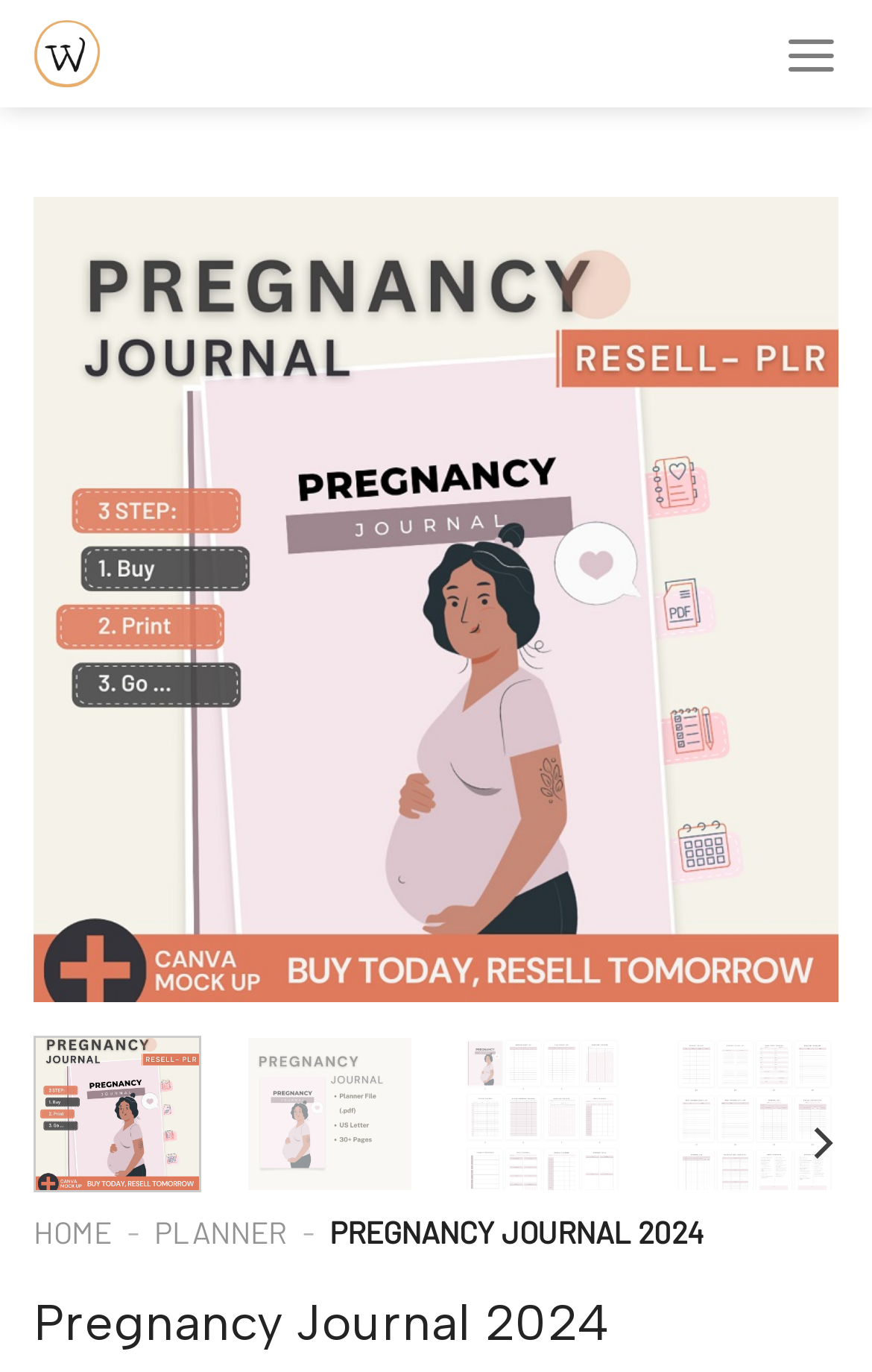Locate the UI element described as follows: "alt="Pregnancy Journal" title="Pregnancy Journal Websetin"". Return the bounding box coordinates as four float numbers between 0 and 1 in the order [left, top, right, bottom].

[0.038, 0.417, 0.962, 0.448]